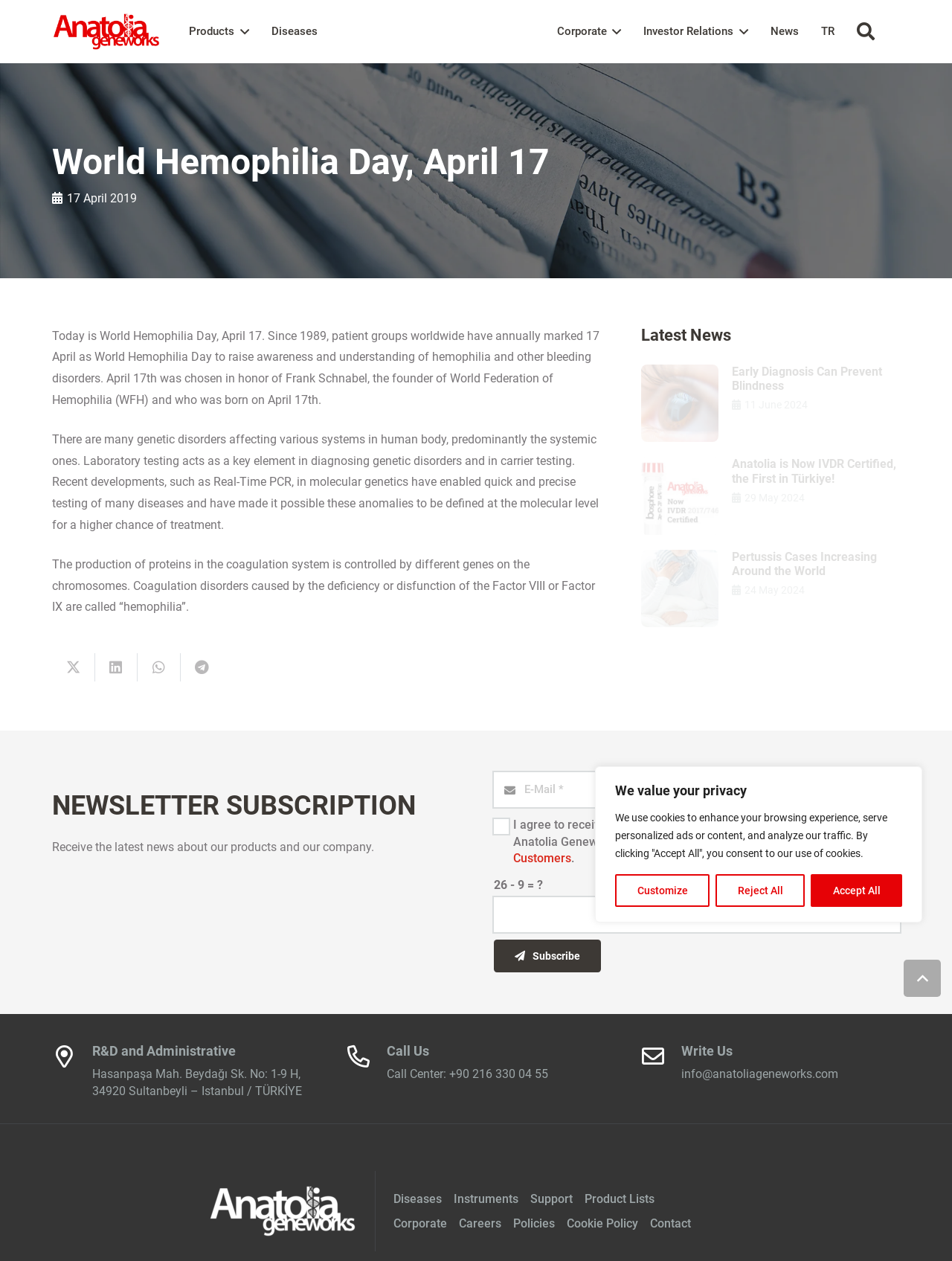Select the bounding box coordinates of the element I need to click to carry out the following instruction: "Tweet this".

[0.055, 0.518, 0.1, 0.541]